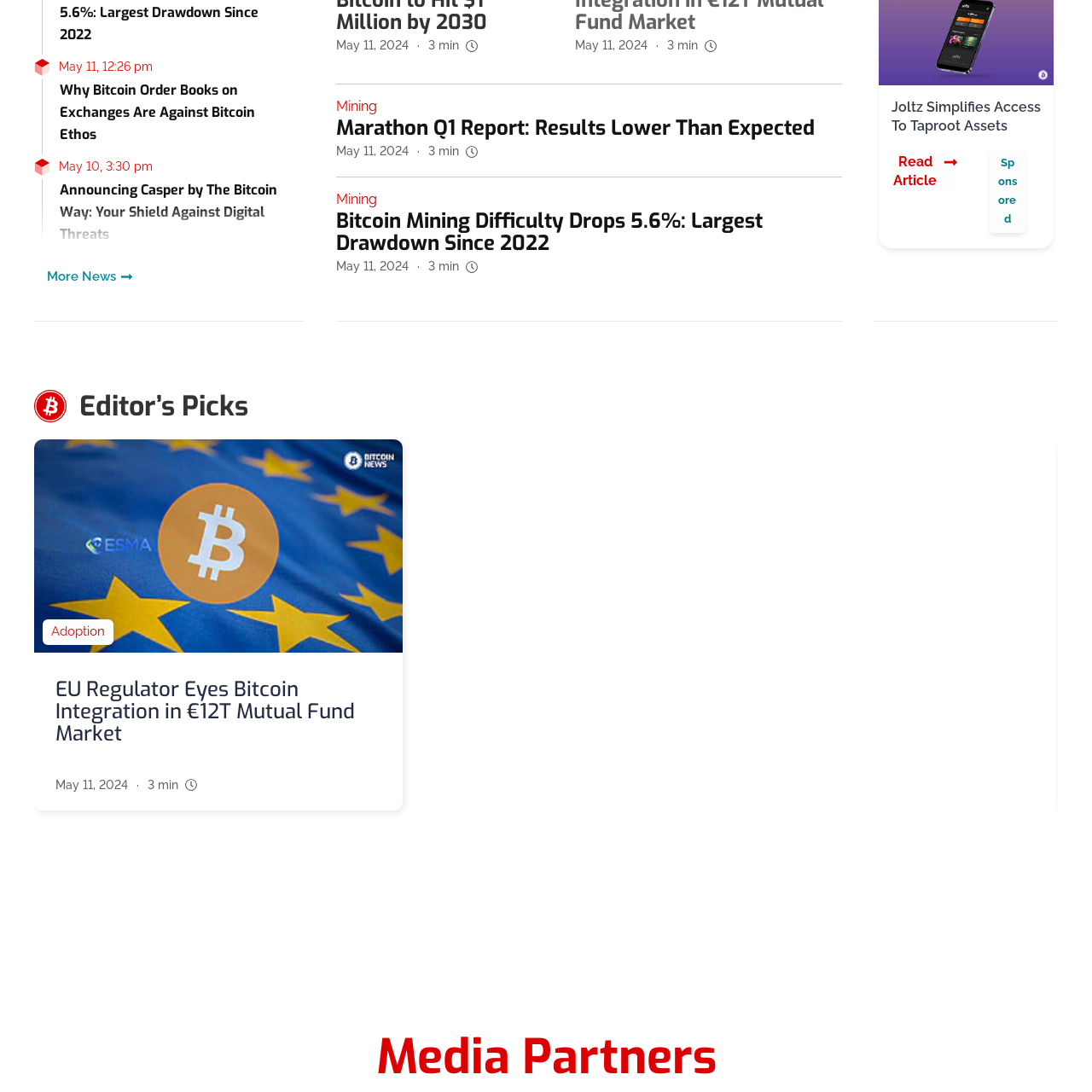Elaborate on the visual details of the image contained within the red boundary.

This image, labeled as "Event Image," features a stylized black graphic with a minimalistic design, possibly representing a concept or theme related to the article it accompanies. The image serves as a visual element in the context of discussing important updates or announcements in a specific event or topic. Positioned prominently within an article titled "EU Regulator Eyes Bitcoin Integration in €12T Mutual Fund Market," it enhances the narrative by providing visual engagement to the reader. The article was published on May 11, 2024, indicating a focus on current developments in the cryptocurrency sector, particularly in relation to financial regulations and market integration.